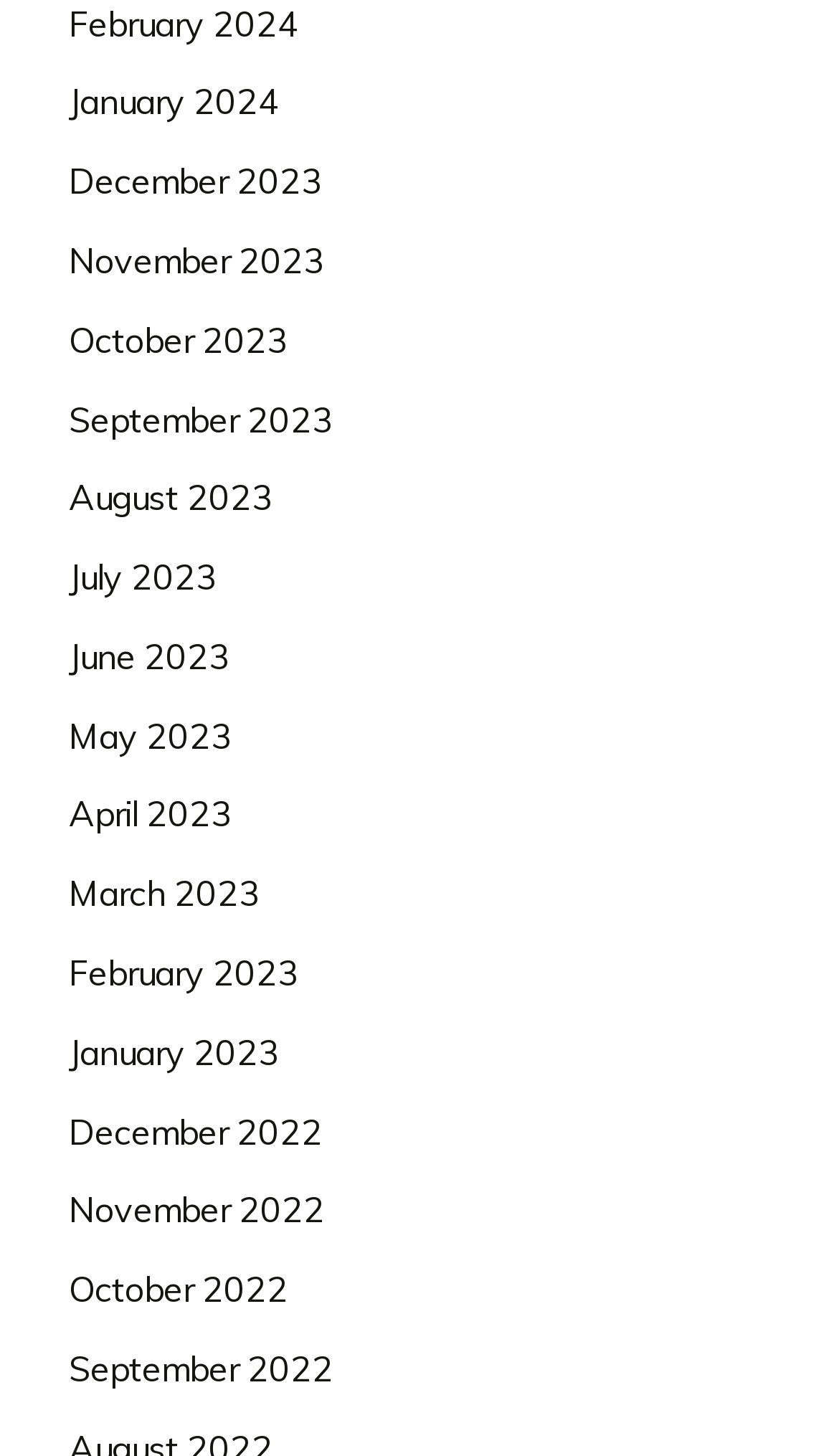Determine the bounding box coordinates of the clickable area required to perform the following instruction: "Access November 2023". The coordinates should be represented as four float numbers between 0 and 1: [left, top, right, bottom].

[0.082, 0.164, 0.387, 0.193]